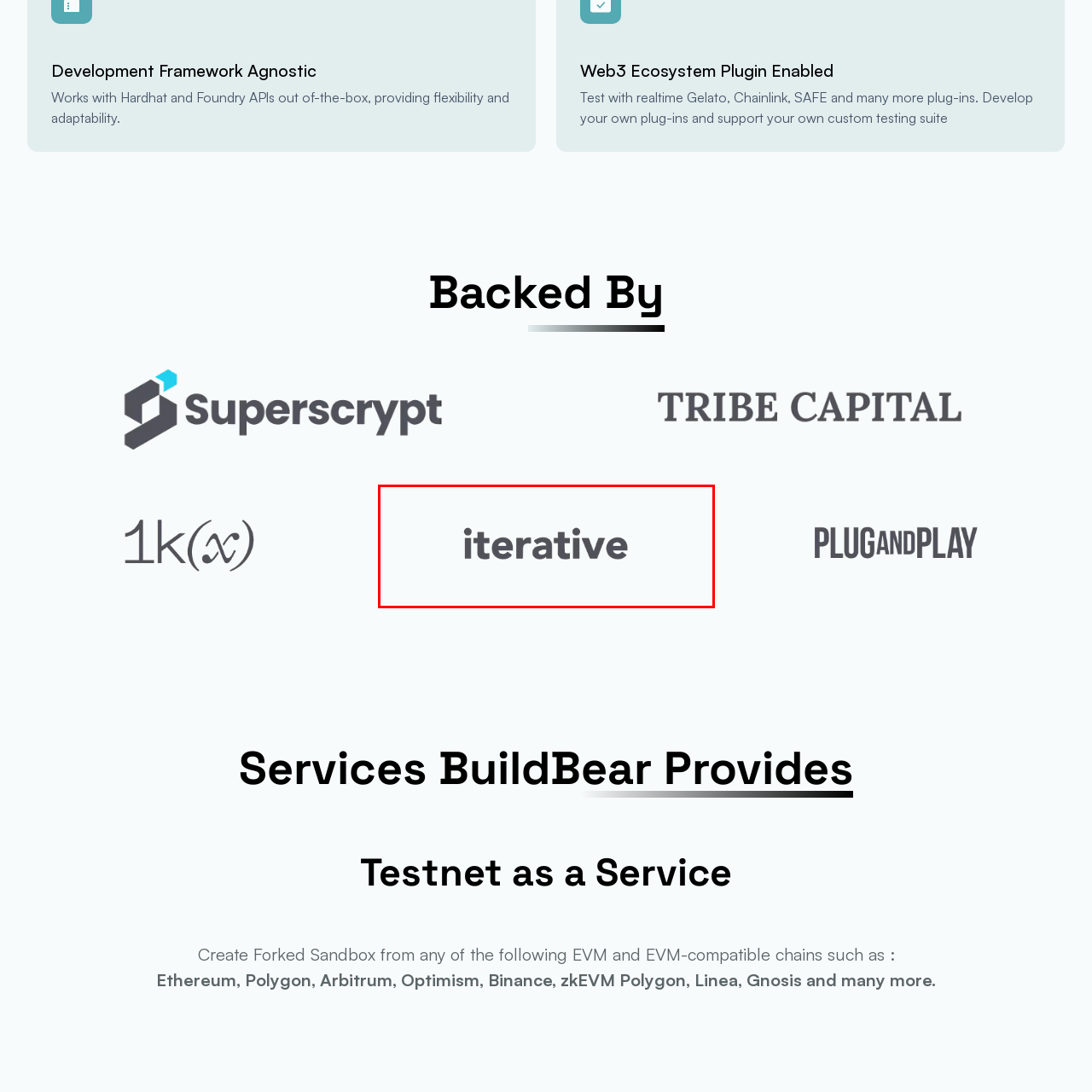Take a close look at the image outlined by the red bounding box and give a detailed response to the subsequent question, with information derived from the image: What methodology is suggested by the term 'iterative'?

The caption implies that the term 'iterative' may suggest that the focus is on agile methodologies that enhance the development process, emphasizing incremental progress through repeated cycles or iterations.